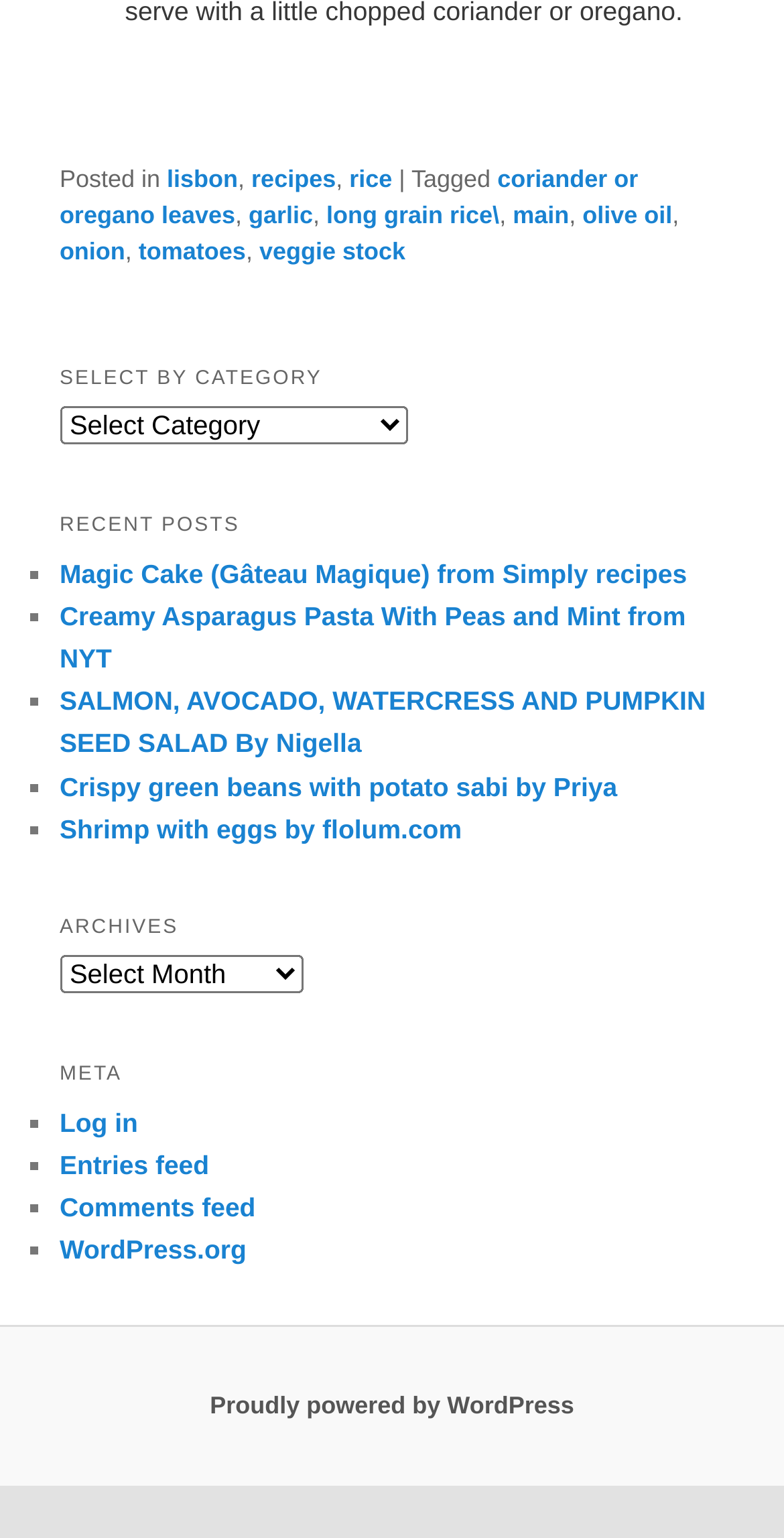Identify the bounding box coordinates of the section that should be clicked to achieve the task described: "Select a category".

[0.076, 0.264, 0.52, 0.289]